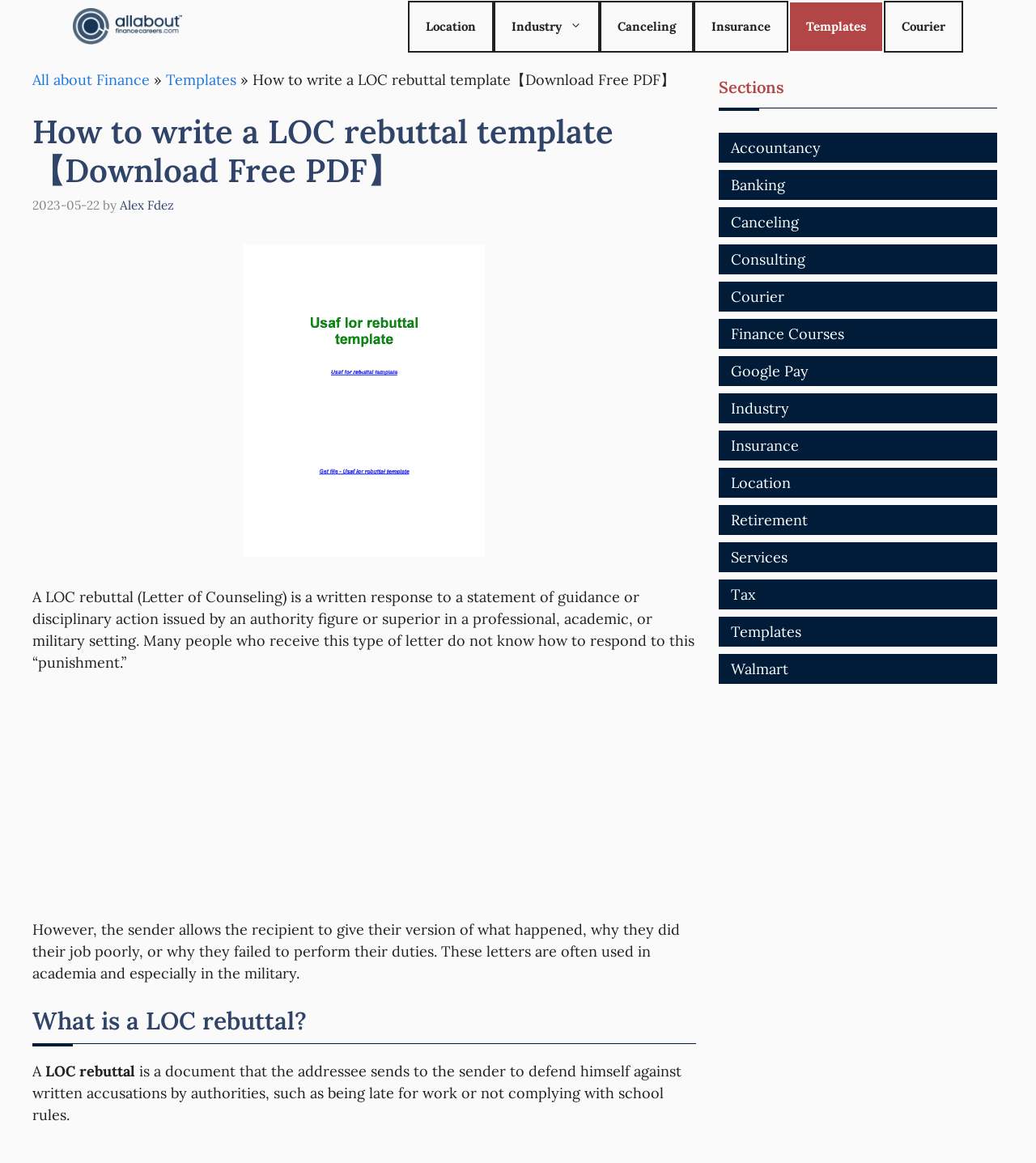Can you identify and provide the main heading of the webpage?

How to write a LOC rebuttal template【Download Free PDF】